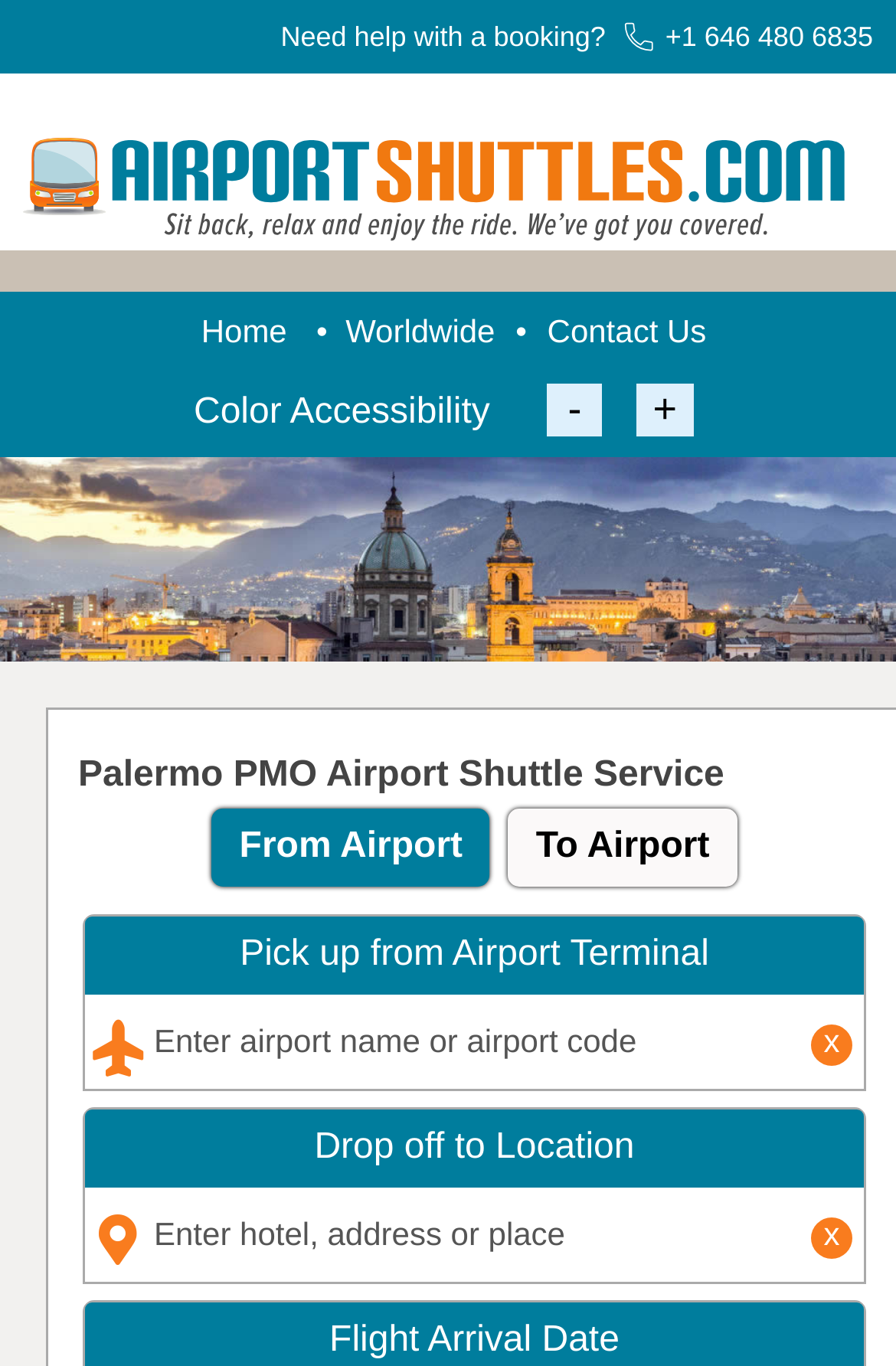Find the bounding box coordinates of the element to click in order to complete this instruction: "Navigate to home page". The bounding box coordinates must be four float numbers between 0 and 1, denoted as [left, top, right, bottom].

[0.225, 0.229, 0.32, 0.256]